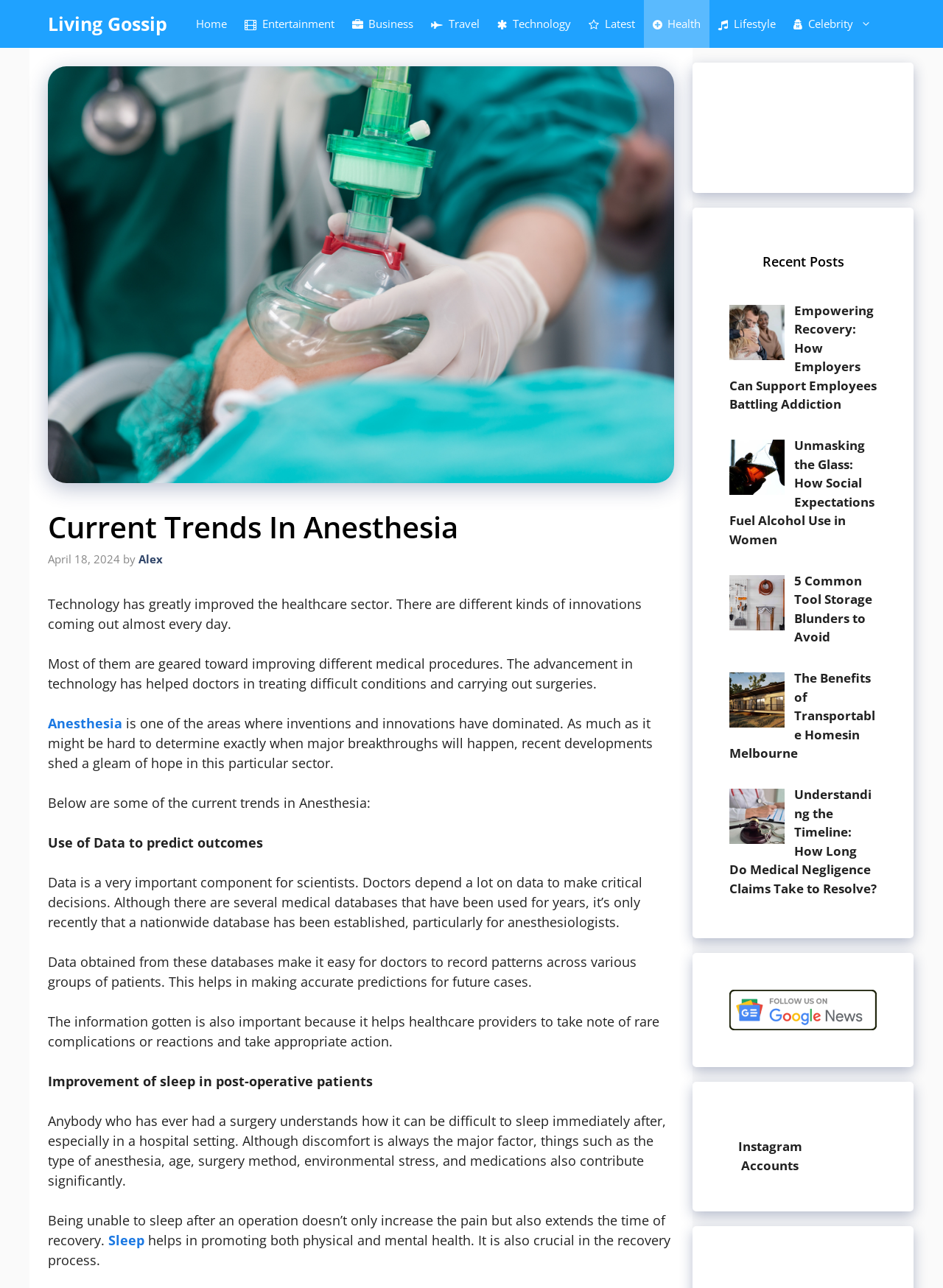What is the benefit of sleep in post-operative patients? Look at the image and give a one-word or short phrase answer.

Promotes physical and mental health